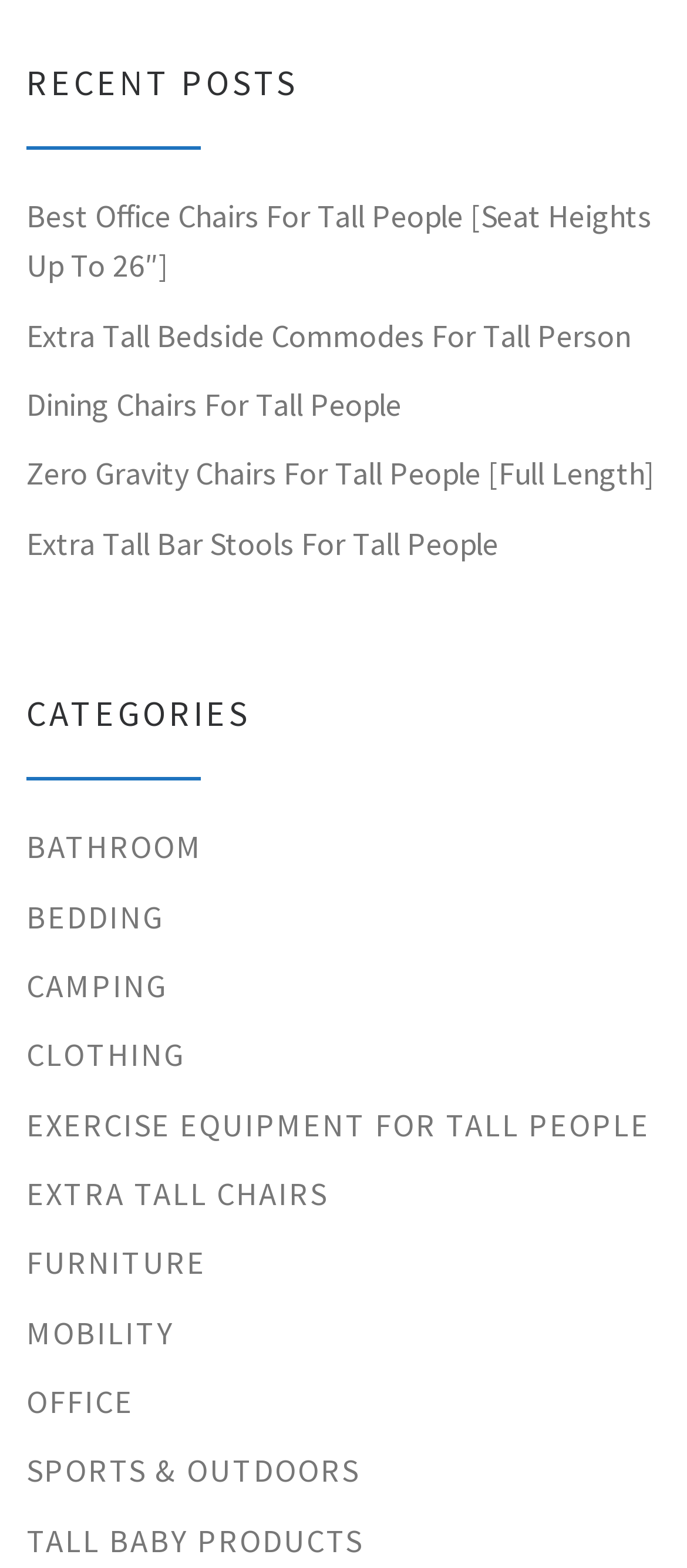Could you provide the bounding box coordinates for the portion of the screen to click to complete this instruction: "view recent posts"?

[0.038, 0.011, 0.962, 0.095]